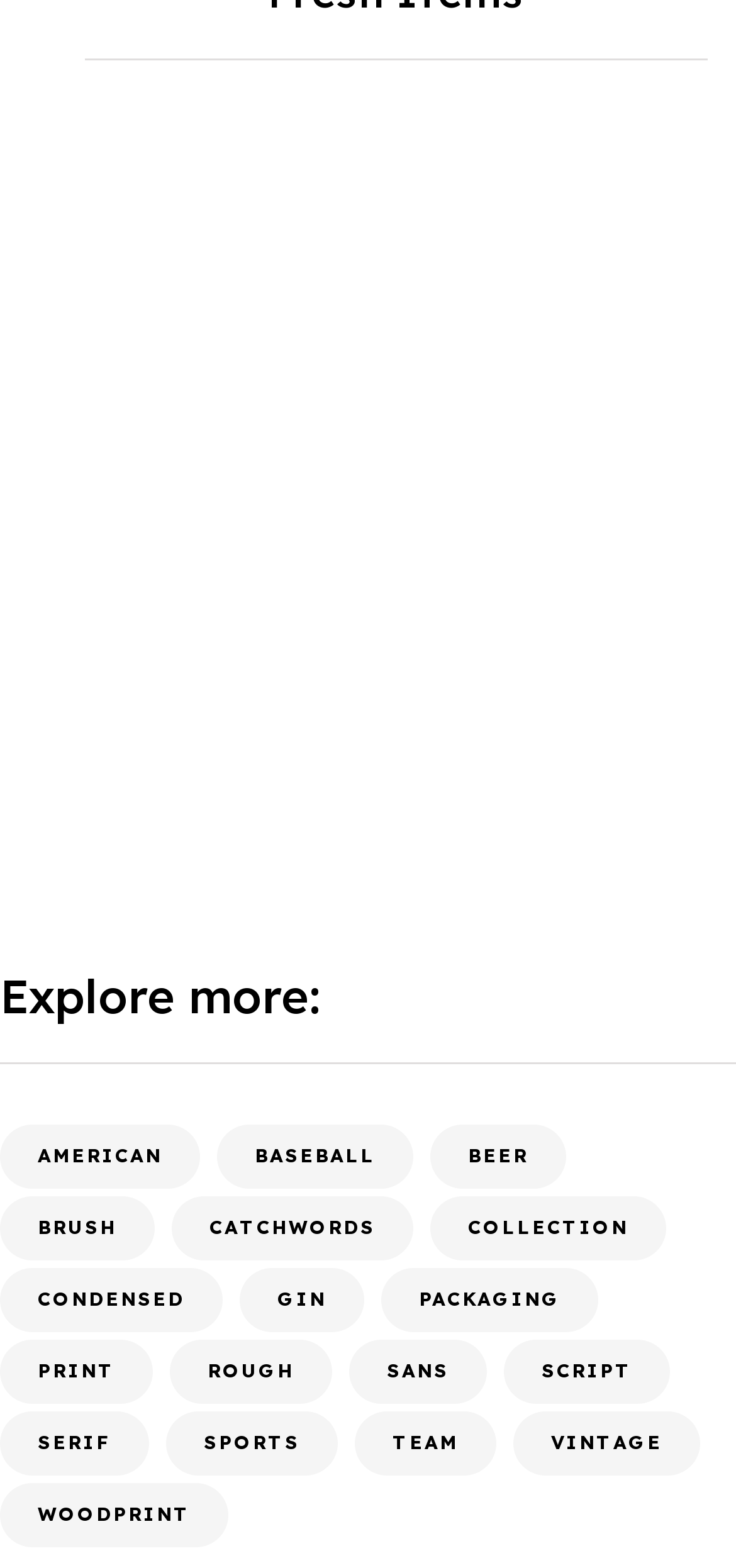Refer to the element description Monogram Flower Rosasine Font and identify the corresponding bounding box in the screenshot. Format the coordinates as (top-left x, top-left y, bottom-right x, bottom-right y) with values in the range of 0 to 1.

[0.115, 0.539, 0.49, 0.622]